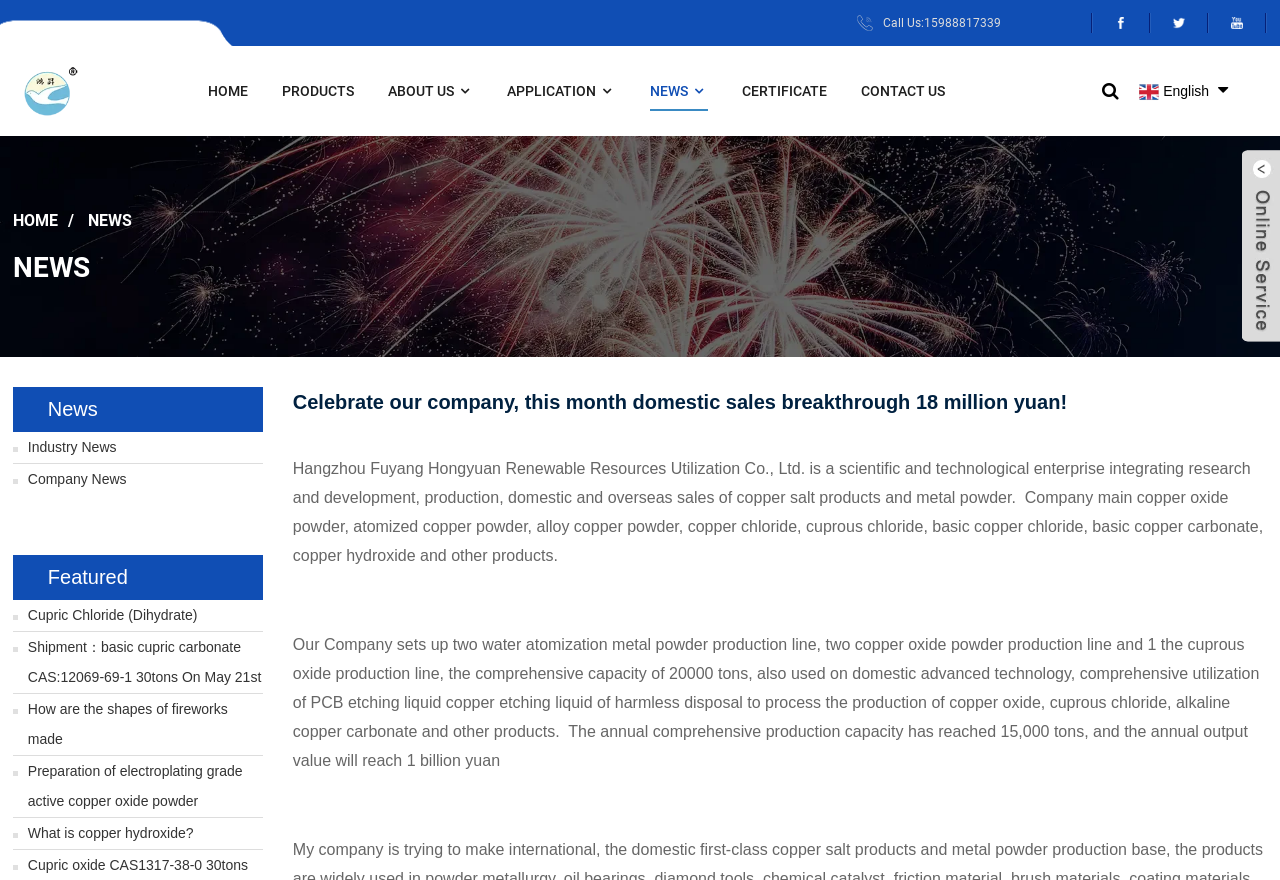What is the company's main product?
Using the image as a reference, deliver a detailed and thorough answer to the question.

Based on the webpage content, specifically the introduction of the company, it is mentioned that the company is a scientific and technological enterprise integrating research and development, production, domestic and overseas sales of copper salt products and metal powder.